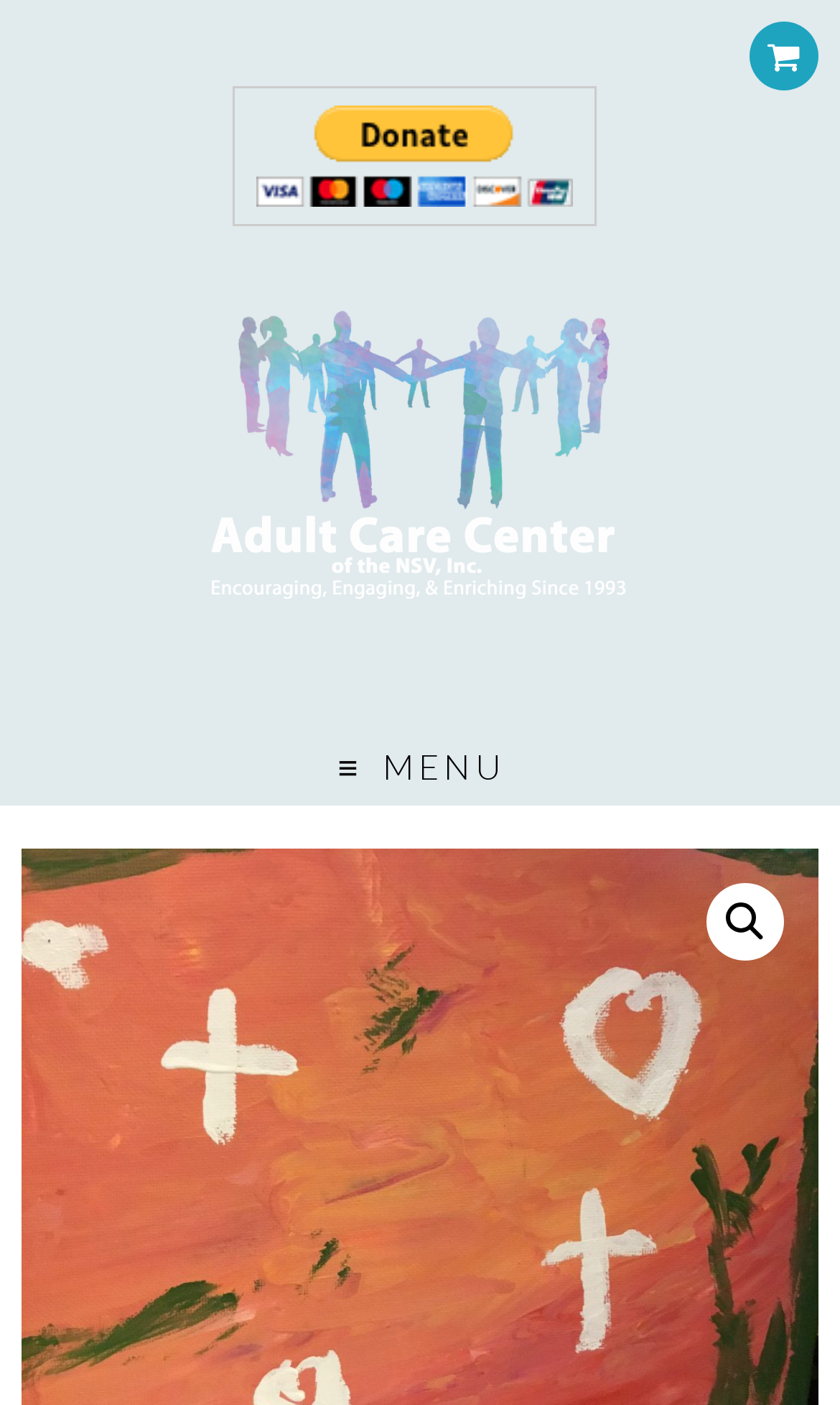What is the name of the care center?
Please give a detailed and elaborate answer to the question.

I found the answer by looking at the link element with the text 'Adult Care Center of the Northern Shenandoah Valley, Inc' which is a part of the header section of the webpage.